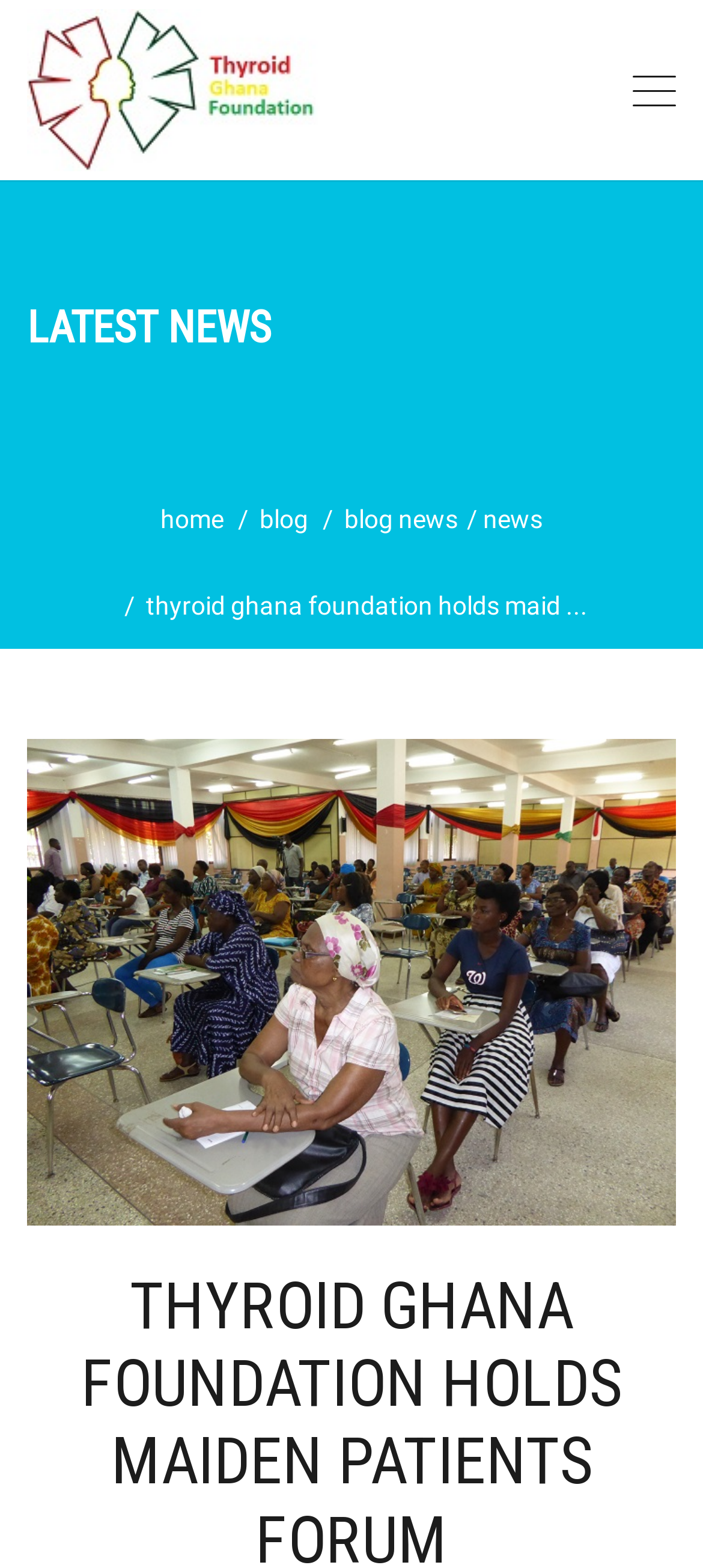What is the title of the latest news article?
We need a detailed and exhaustive answer to the question. Please elaborate.

The title of the latest news article can be found in the main content area of the webpage, where it is written in a large font size and accompanied by an image.